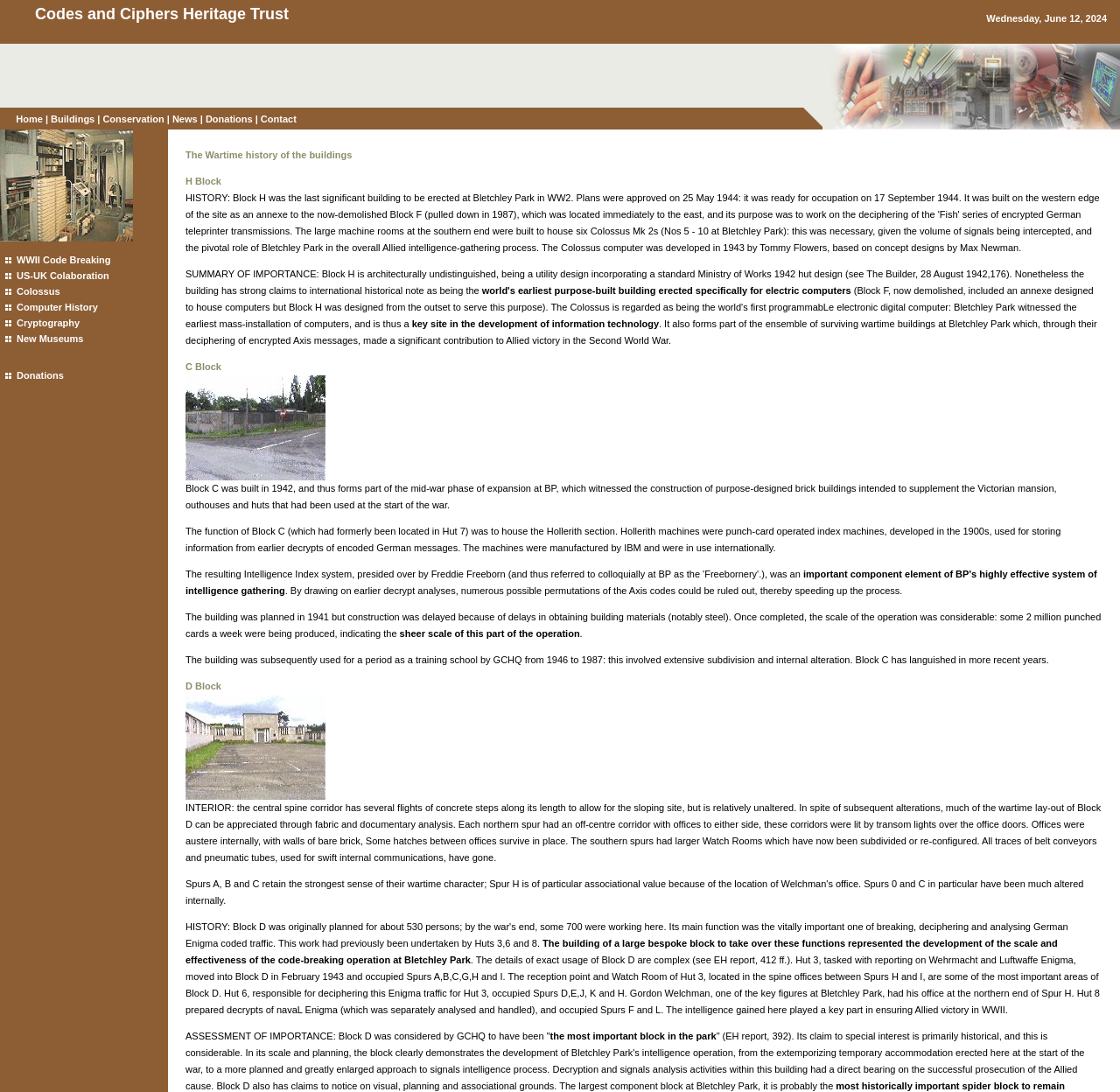Please find the bounding box coordinates of the element that needs to be clicked to perform the following instruction: "Click the 'Codes and Ciphers Heritage Trust' link". The bounding box coordinates should be four float numbers between 0 and 1, represented as [left, top, right, bottom].

[0.031, 0.004, 0.258, 0.02]